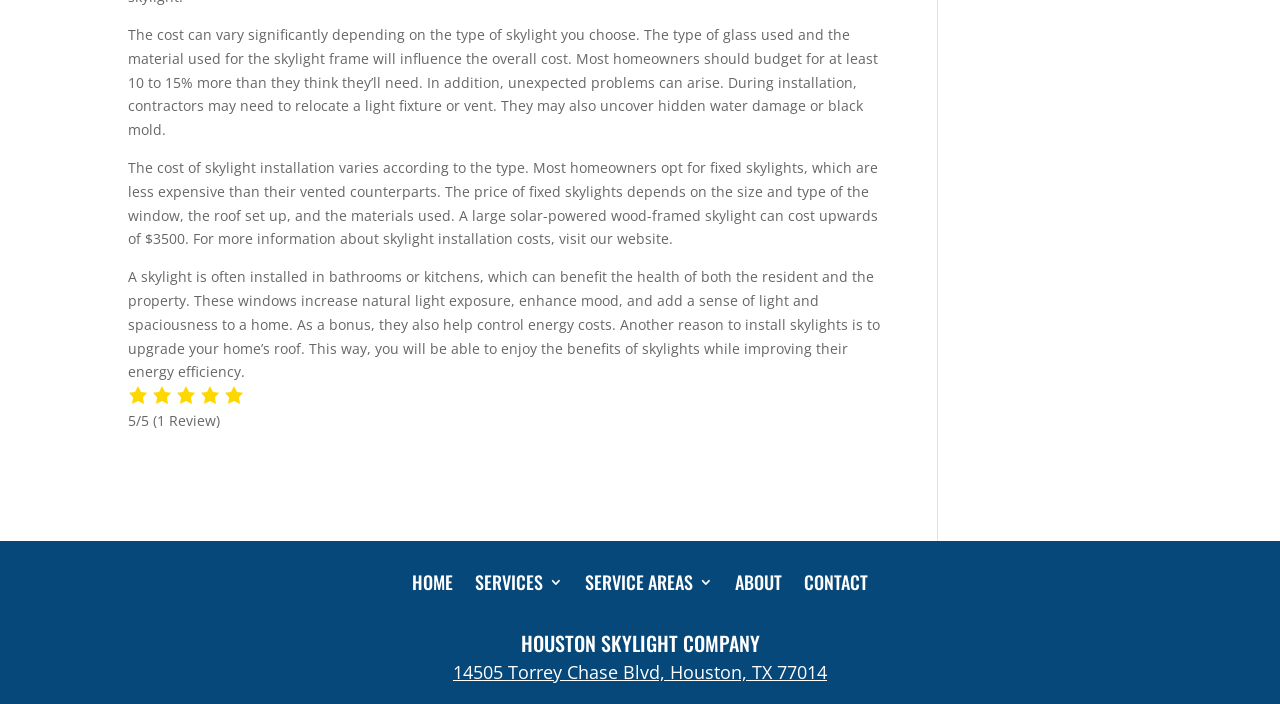Find the bounding box of the UI element described as: "Home". The bounding box coordinates should be given as four float values between 0 and 1, i.e., [left, top, right, bottom].

[0.322, 0.805, 0.354, 0.836]